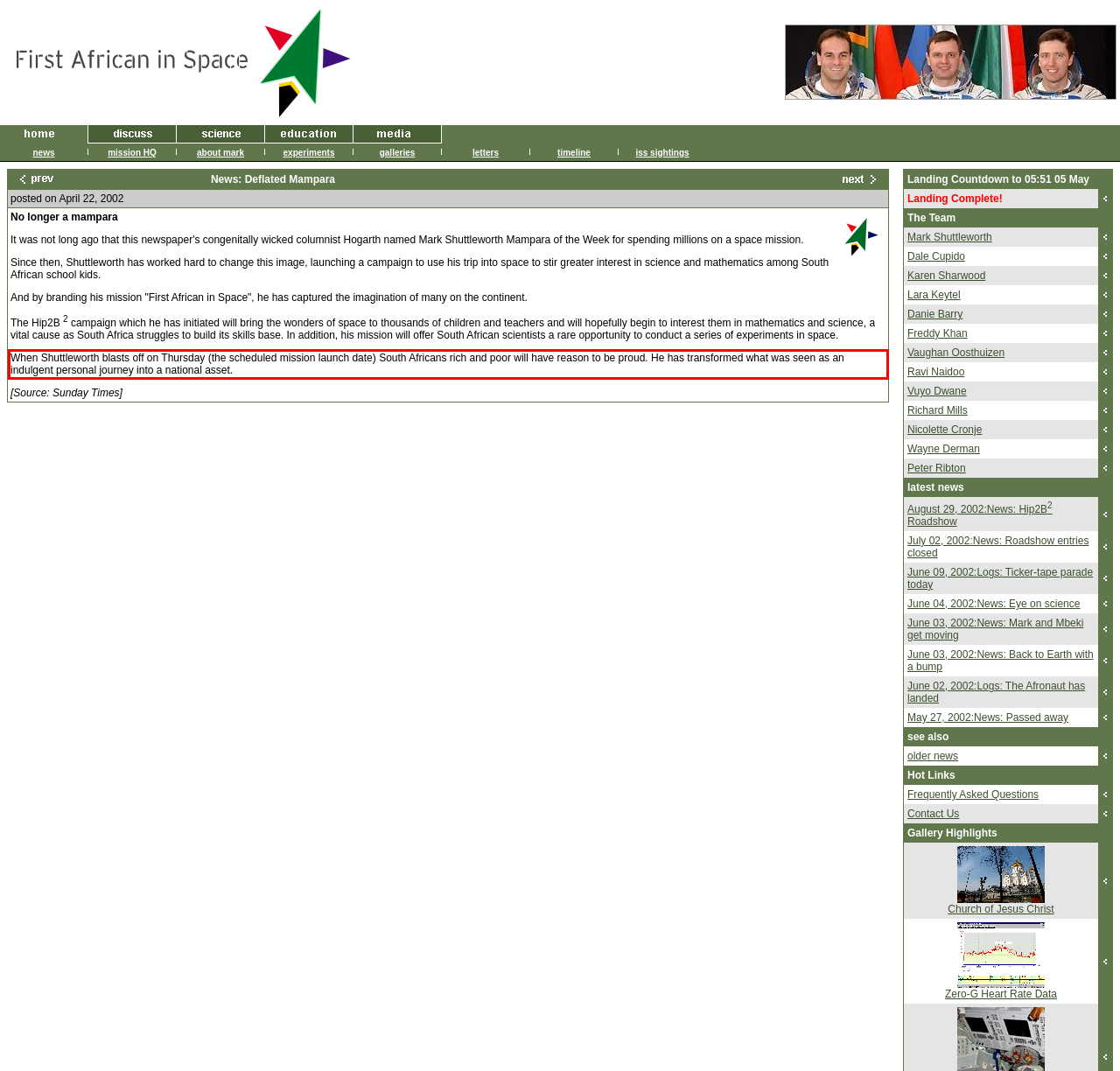Given the screenshot of the webpage, identify the red bounding box, and recognize the text content inside that red bounding box.

When Shuttleworth blasts off on Thursday (the scheduled mission launch date) South Africans rich and poor will have reason to be proud. He has transformed what was seen as an indulgent personal journey into a national asset.